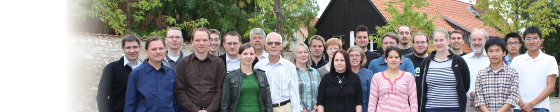Detail everything you observe in the image.

A large group of individuals stands together outdoors, likely representing diverse backgrounds and fields of expertise in a collaborative research environment. The scene is set amidst natural greenery and traditional architecture, hinting at a casual yet professional gathering. This image is associated with the Peter L. Reichertz Institute for Medical Informatics, which is focused on cutting-edge research, including studies on circular RNAs in the context of SARS-CoV-2 infection and its implications for cardiovascular health. The assembly reflects the collaborative spirit of interdisciplinary research aiming to address significant health challenges, showcasing the teamwork and dedication of its members in scientific exploration.